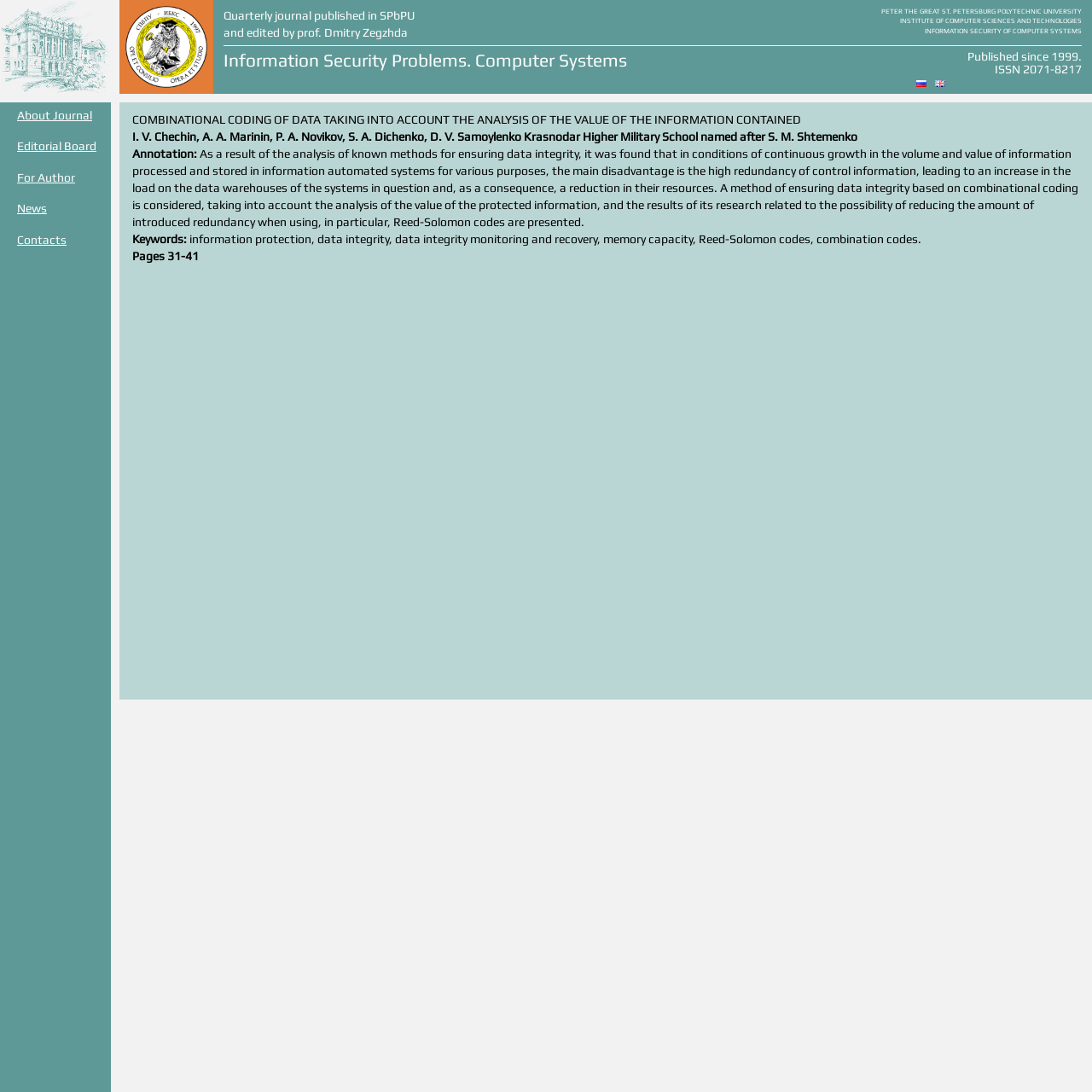Please provide the bounding box coordinate of the region that matches the element description: Editorial Board. Coordinates should be in the format (top-left x, top-left y, bottom-right x, bottom-right y) and all values should be between 0 and 1.

[0.0, 0.122, 0.102, 0.147]